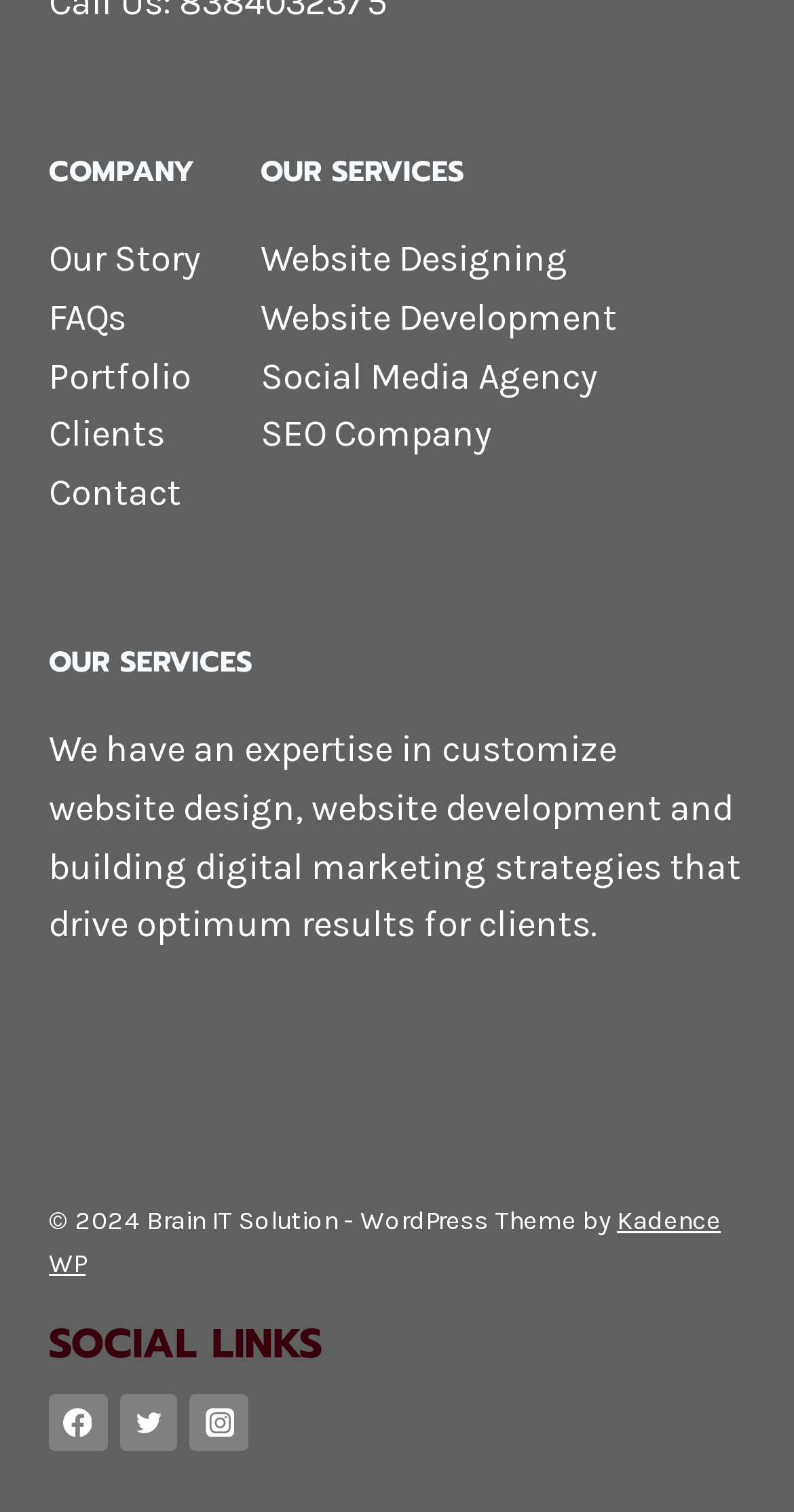What is the theme of the website?
Look at the screenshot and provide an in-depth answer.

The theme of the website can be found at the bottom of the webpage, in the copyright section, which states '© 2024 Brain IT Solution - WordPress Theme by Kadence WP'.